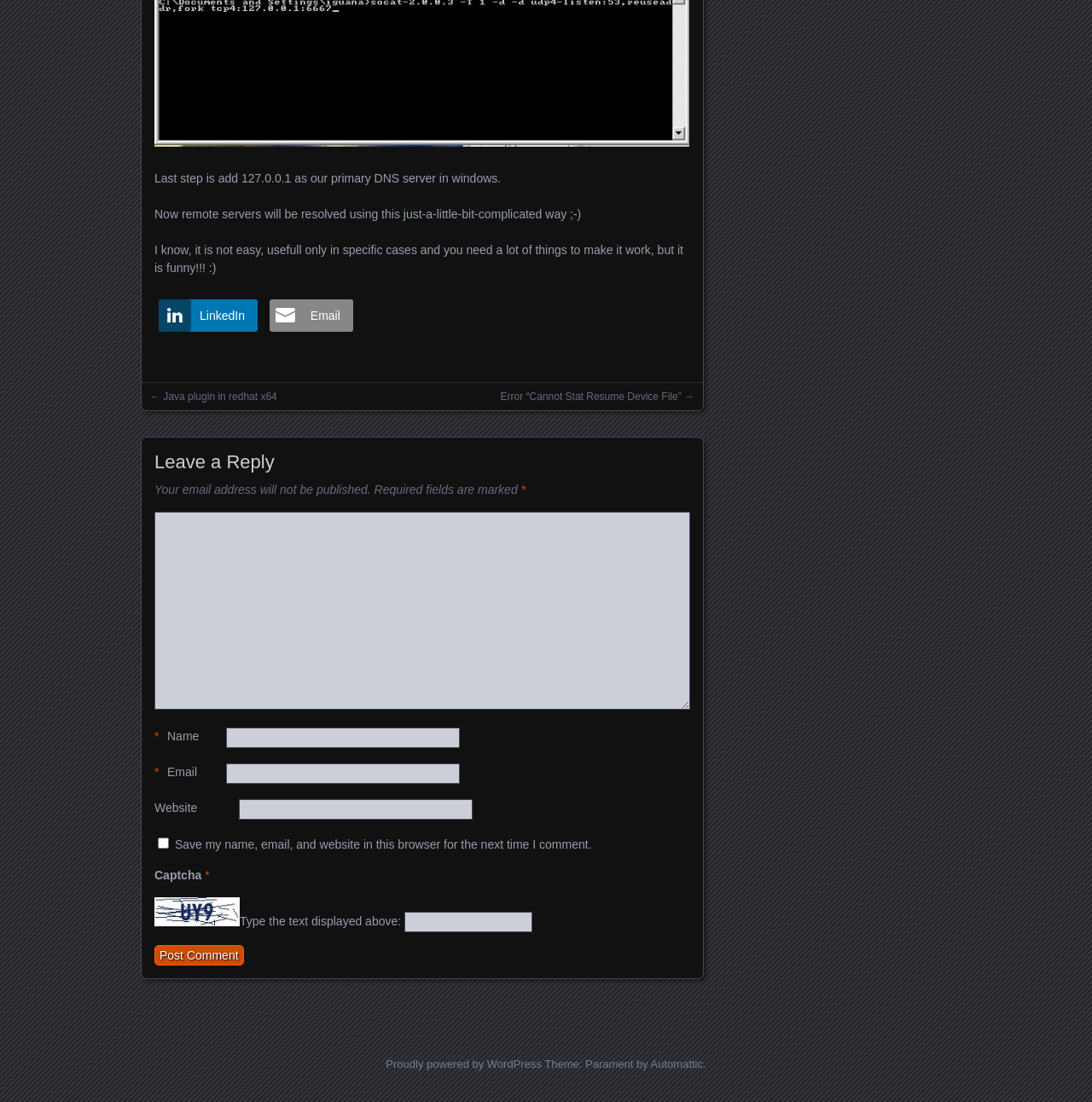Determine the bounding box coordinates of the element that should be clicked to execute the following command: "Type your email address".

[0.207, 0.693, 0.421, 0.712]